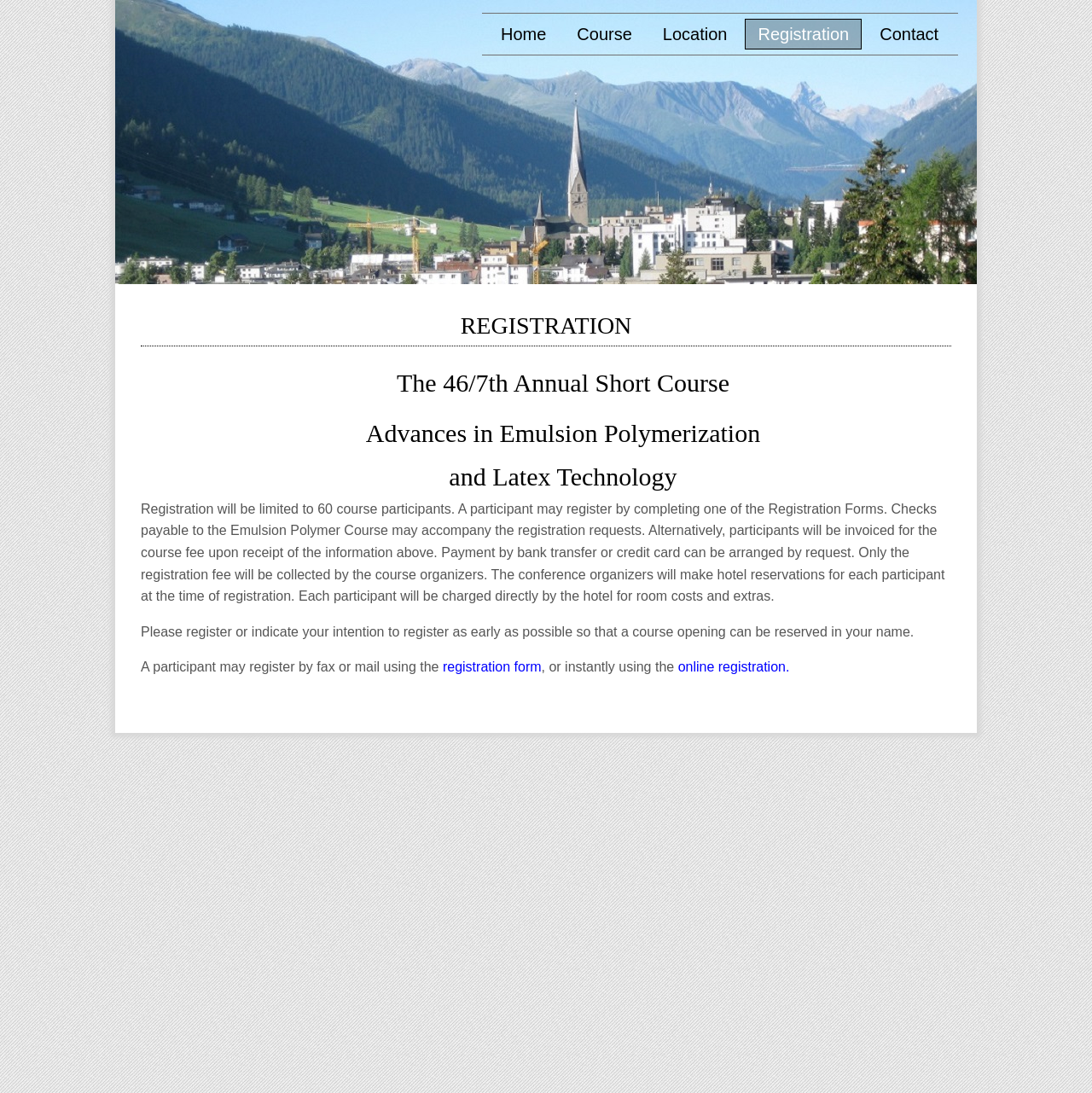Explain the contents of the webpage comprehensively.

The webpage is about the Davos Course, with a prominent banner image at the top, spanning almost the entire width of the page. Below the banner, there is a navigation menu with five links: Home, Course, Location, Registration, and Contact, arranged horizontally and centered on the page.

The main content of the page is divided into sections, with headings and paragraphs of text. The first heading, "REGISTRATION", is followed by a subheading that describes the 46/7th Annual Short Course. Another subheading provides more details about the course, specifically "Advances in Emulsion Polymerization and Latex Technology".

Below these headings, there are three paragraphs of text that provide information about the registration process. The text explains that registration is limited to 60 participants, and provides details on how to register, including payment options and hotel reservations. The text also encourages participants to register early to reserve a spot.

There are two links within the text, one to a registration form and another to an online registration option. These links are positioned within the paragraphs of text, making it easy for users to access the registration forms. Overall, the webpage is focused on providing information about the Davos Course and its registration process.